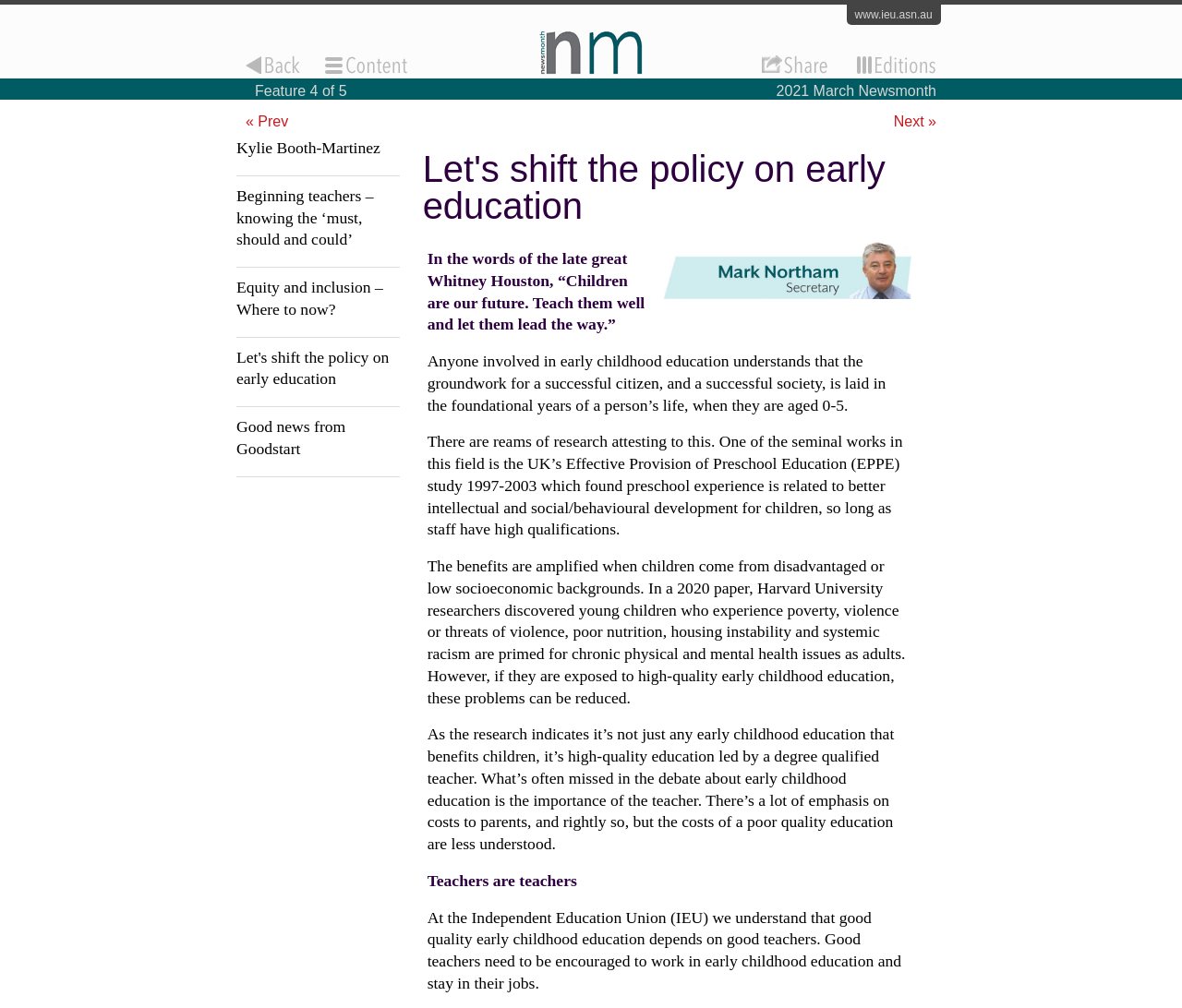Show me the bounding box coordinates of the clickable region to achieve the task as per the instruction: "learn about equity and inclusion".

[0.2, 0.275, 0.338, 0.318]